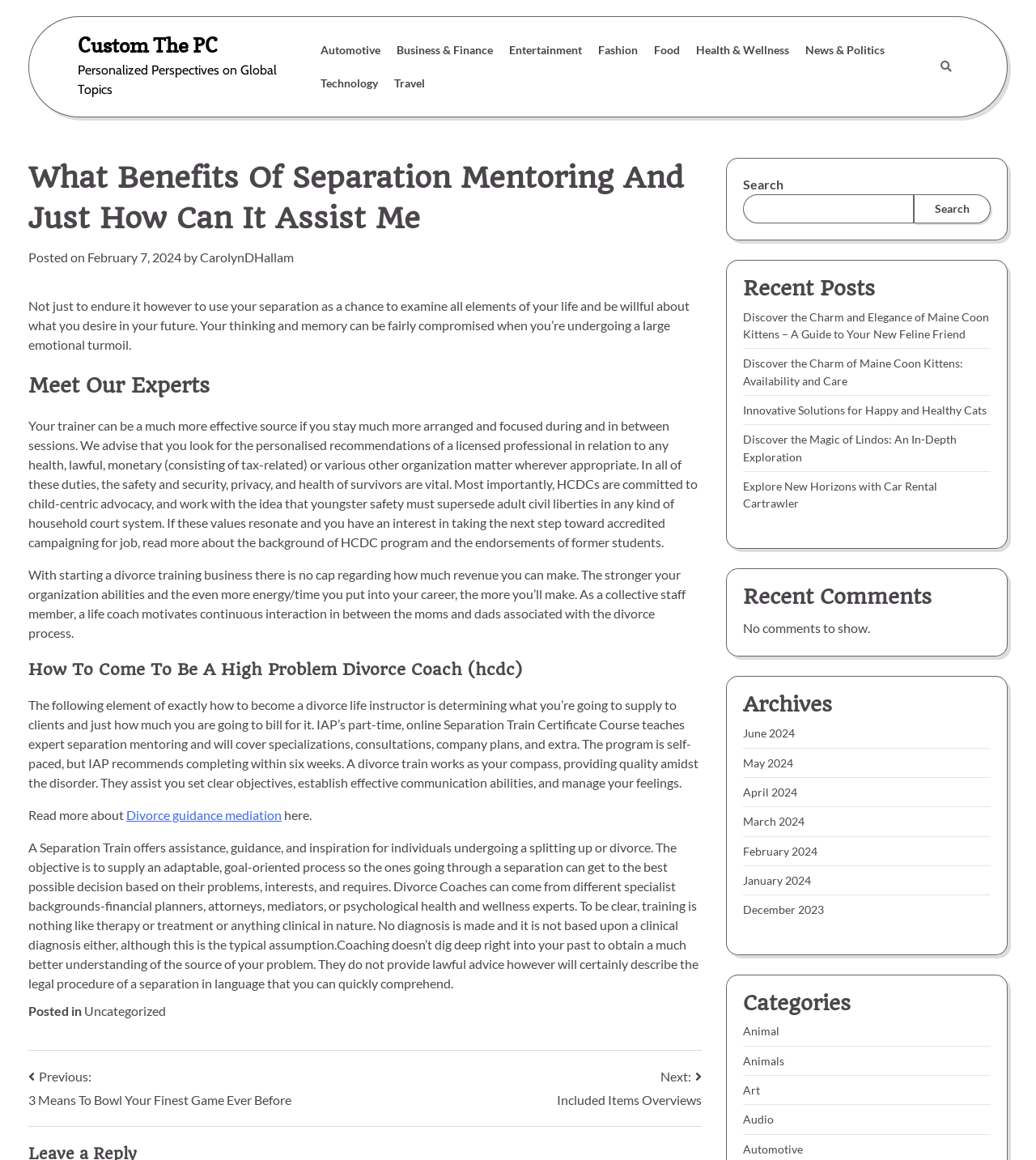From the given element description: "February 2024", find the bounding box for the UI element. Provide the coordinates as four float numbers between 0 and 1, in the order [left, top, right, bottom].

[0.717, 0.728, 0.789, 0.739]